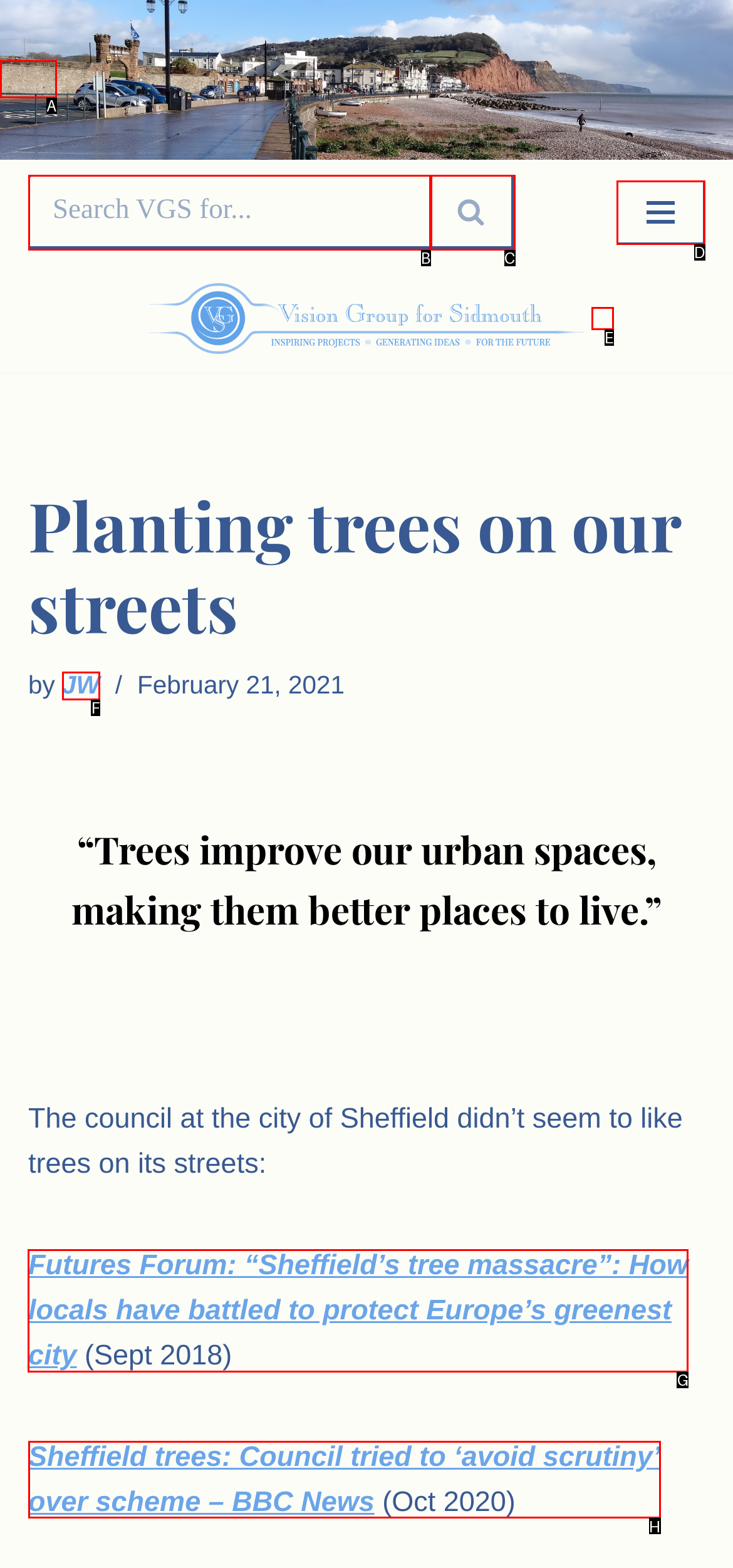Tell me which element should be clicked to achieve the following objective: Learn more about Sheffield's tree massacre
Reply with the letter of the correct option from the displayed choices.

G